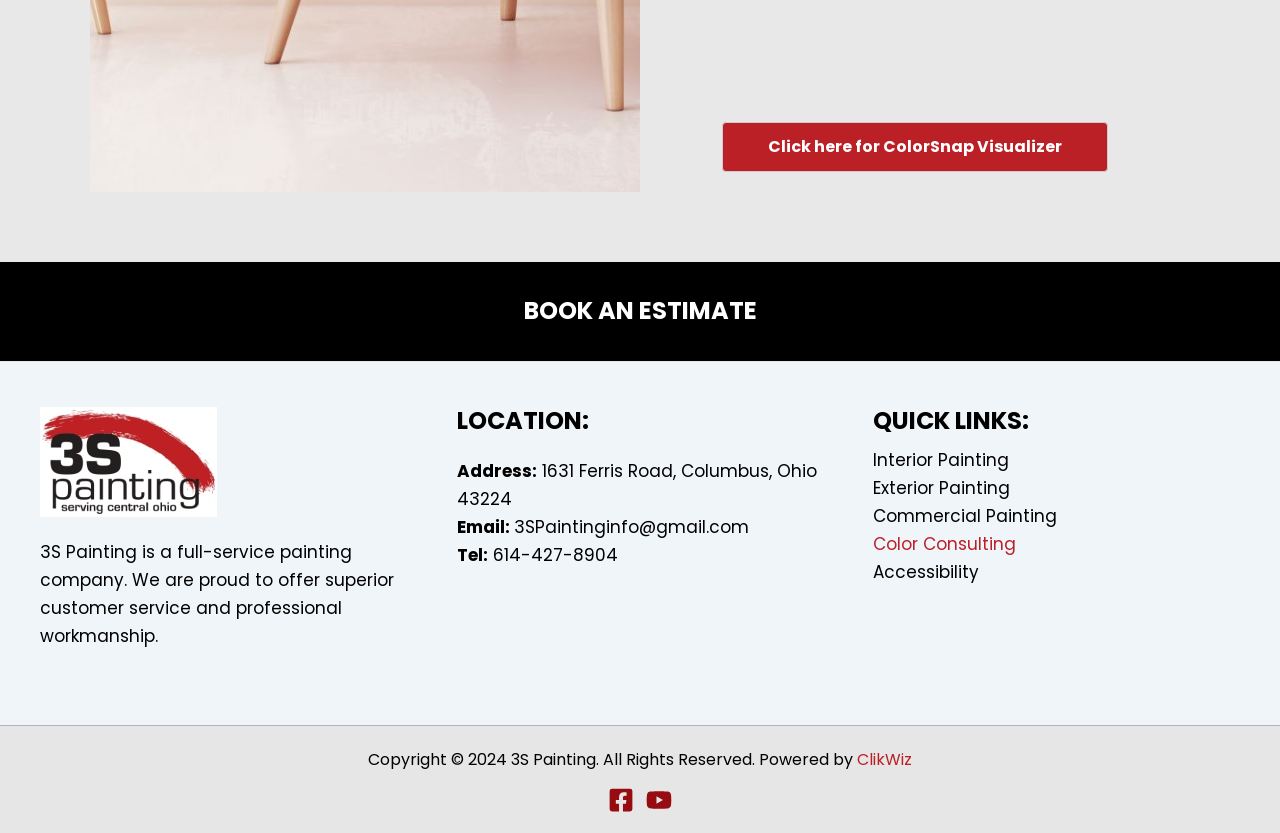Provide the bounding box coordinates of the HTML element this sentence describes: "Click here for ColorSnap Visualizer". The bounding box coordinates consist of four float numbers between 0 and 1, i.e., [left, top, right, bottom].

[0.564, 0.147, 0.866, 0.207]